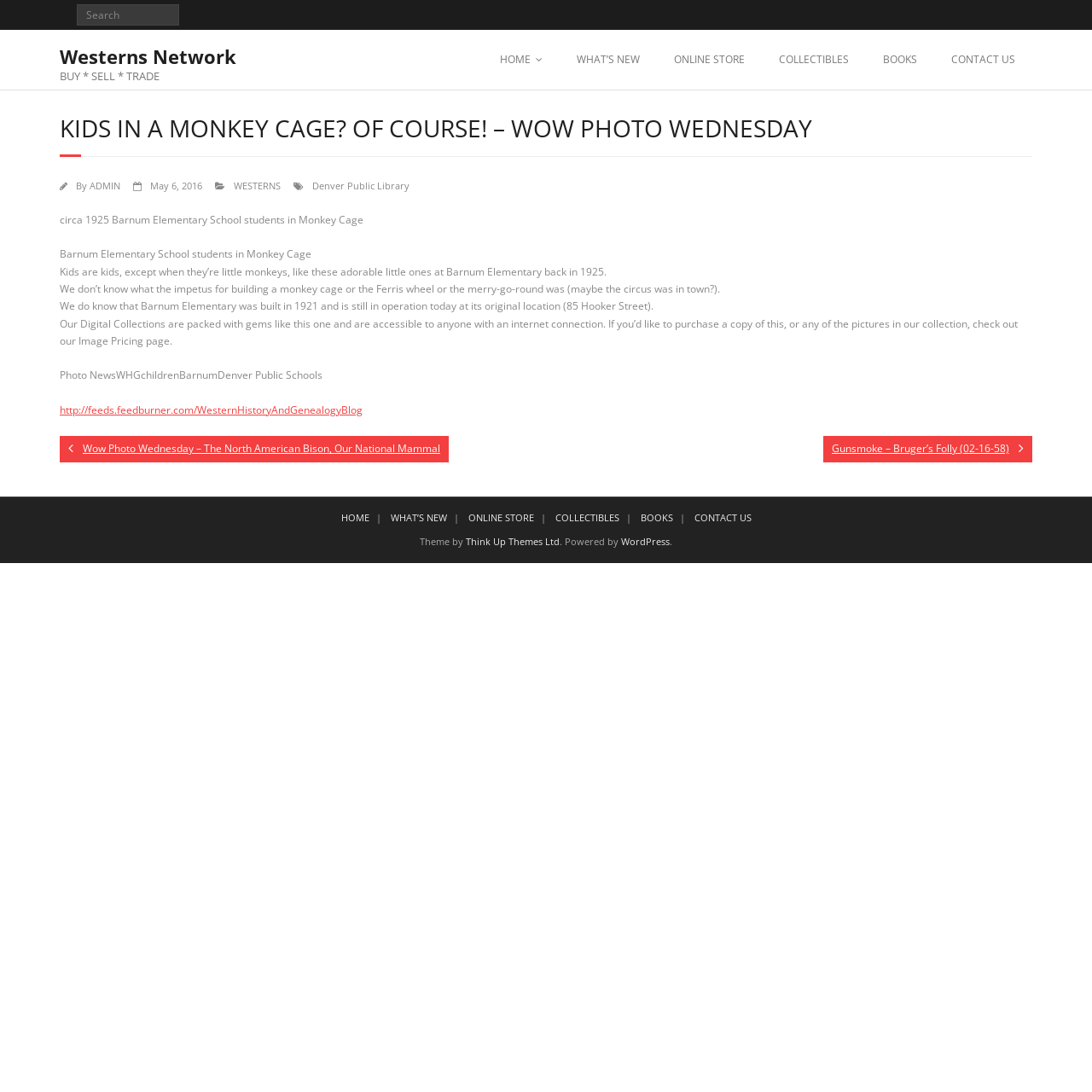Find the bounding box coordinates for the area you need to click to carry out the instruction: "Check CONTACT US page". The coordinates should be four float numbers between 0 and 1, indicated as [left, top, right, bottom].

[0.855, 0.027, 0.945, 0.082]